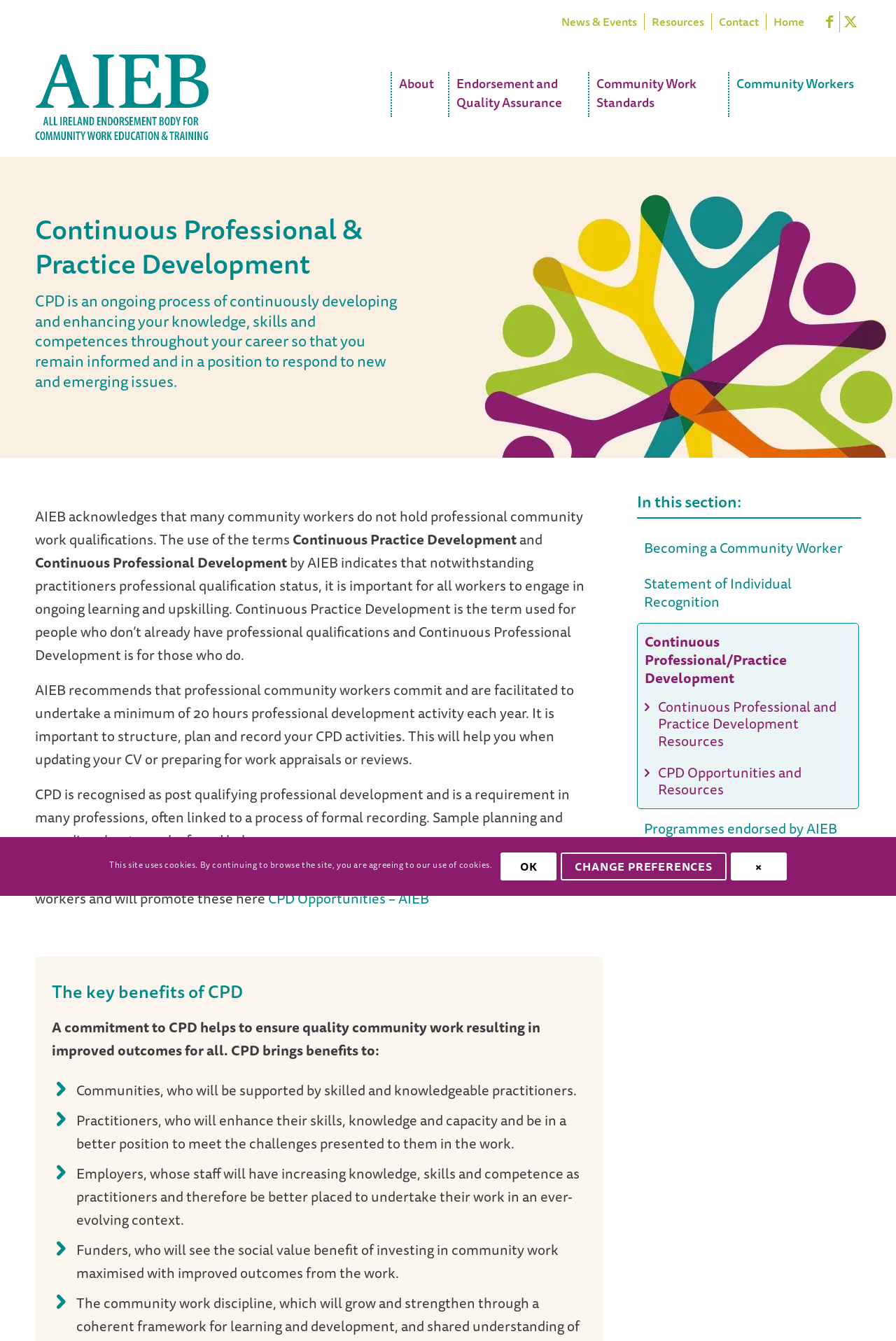Please predict the bounding box coordinates of the element's region where a click is necessary to complete the following instruction: "View CPD Opportunities". The coordinates should be represented by four float numbers between 0 and 1, i.e., [left, top, right, bottom].

[0.299, 0.662, 0.479, 0.678]